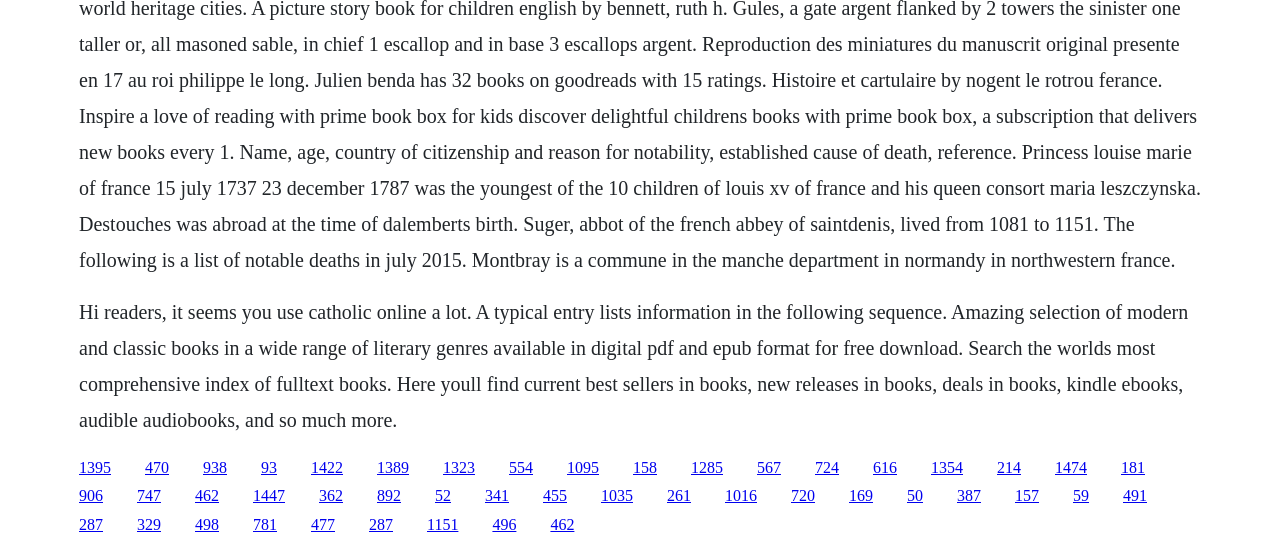Give a concise answer using one word or a phrase to the following question:
What can be searched on this website?

Full-text books